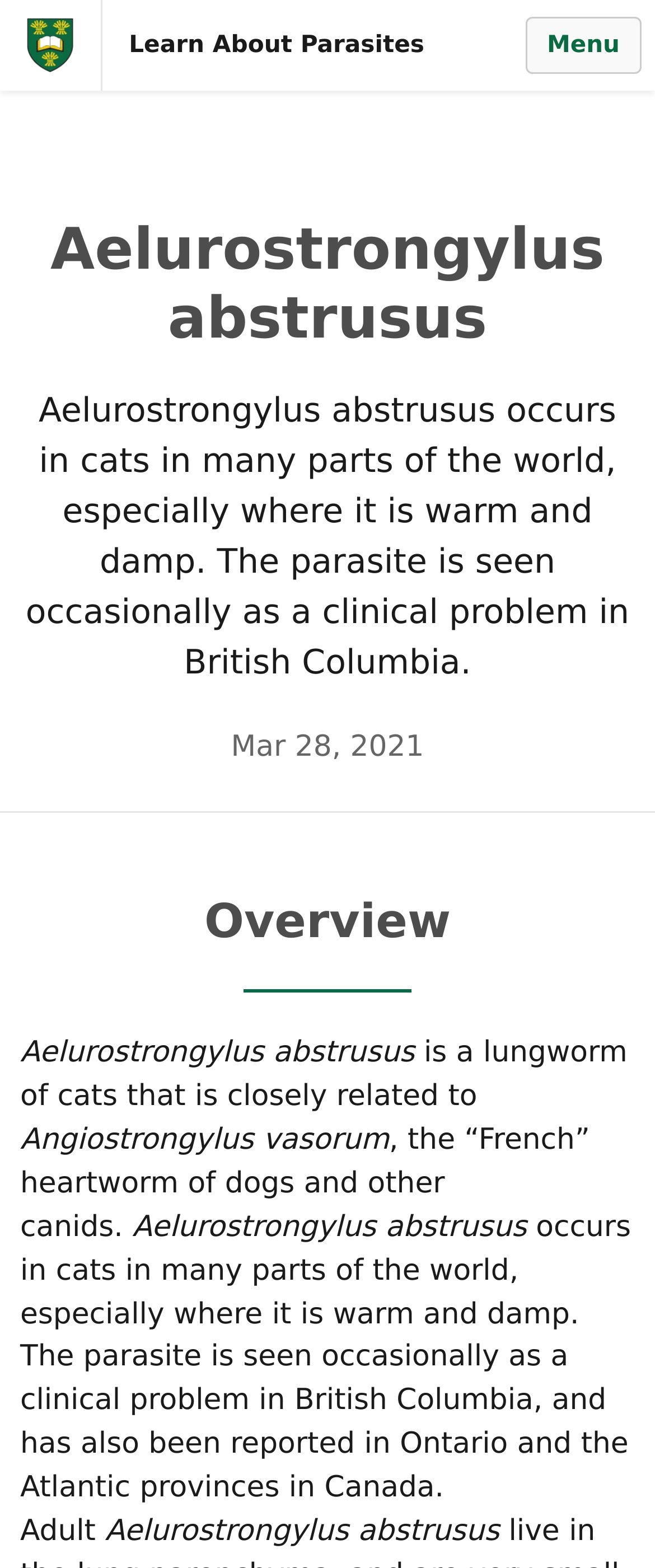Answer the question with a brief word or phrase:
What is the name of the parasite?

Aelurostrongylus abstrusus